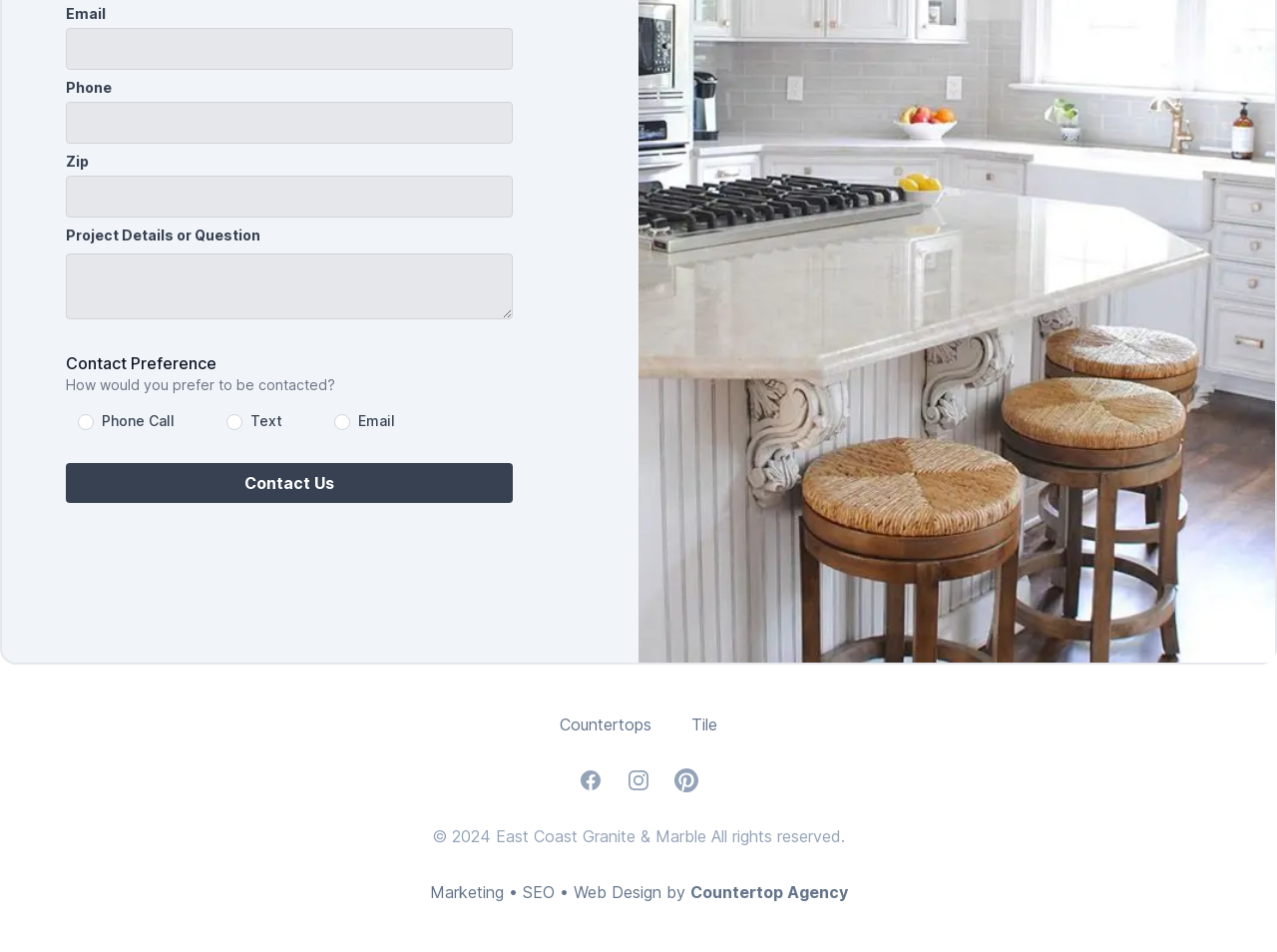Identify the bounding box coordinates of the clickable region to carry out the given instruction: "Enter email address".

[0.052, 0.029, 0.402, 0.073]